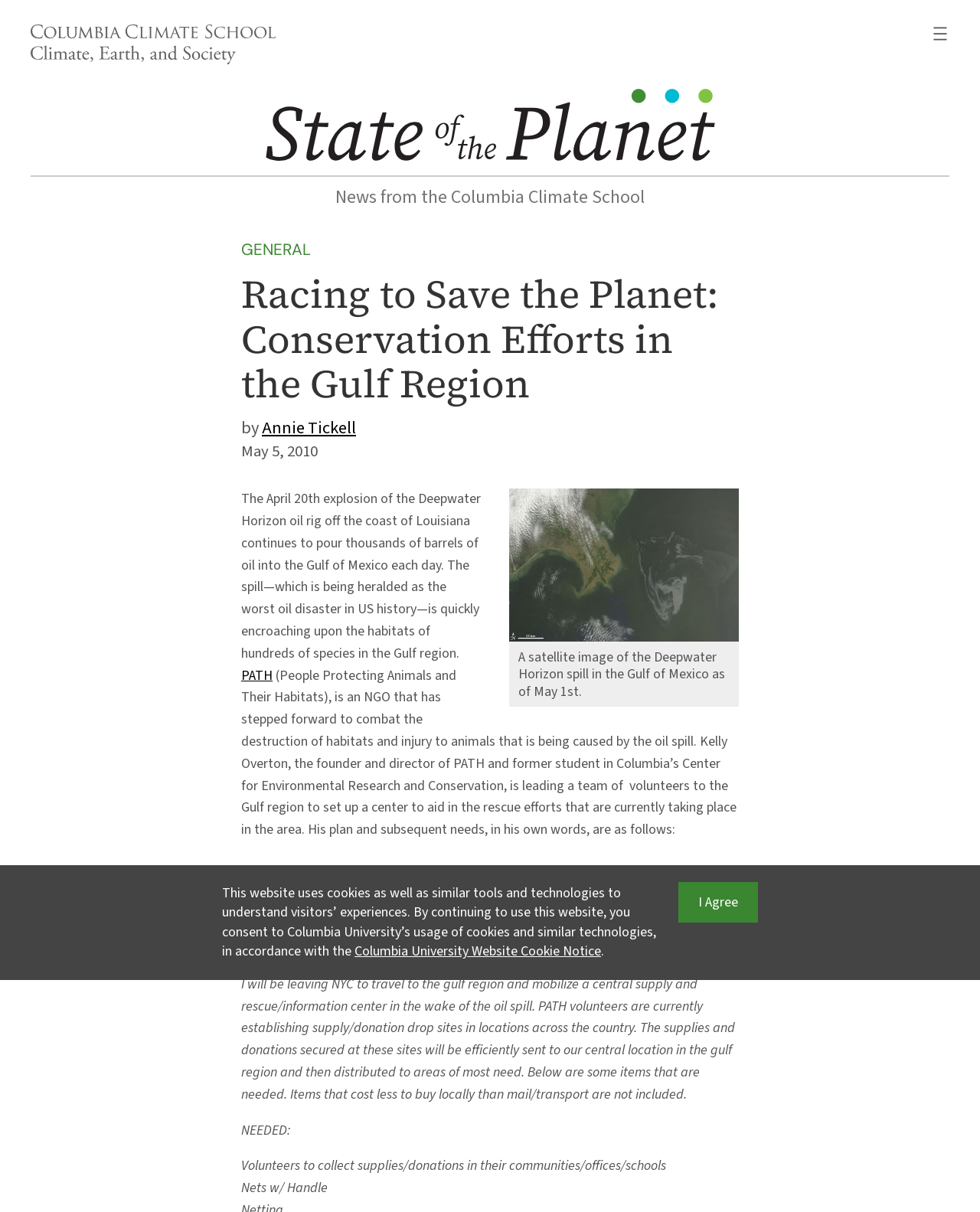Identify the bounding box coordinates of the clickable section necessary to follow the following instruction: "Read Erica Campbell's Wiki". The coordinates should be presented as four float numbers from 0 to 1, i.e., [left, top, right, bottom].

None